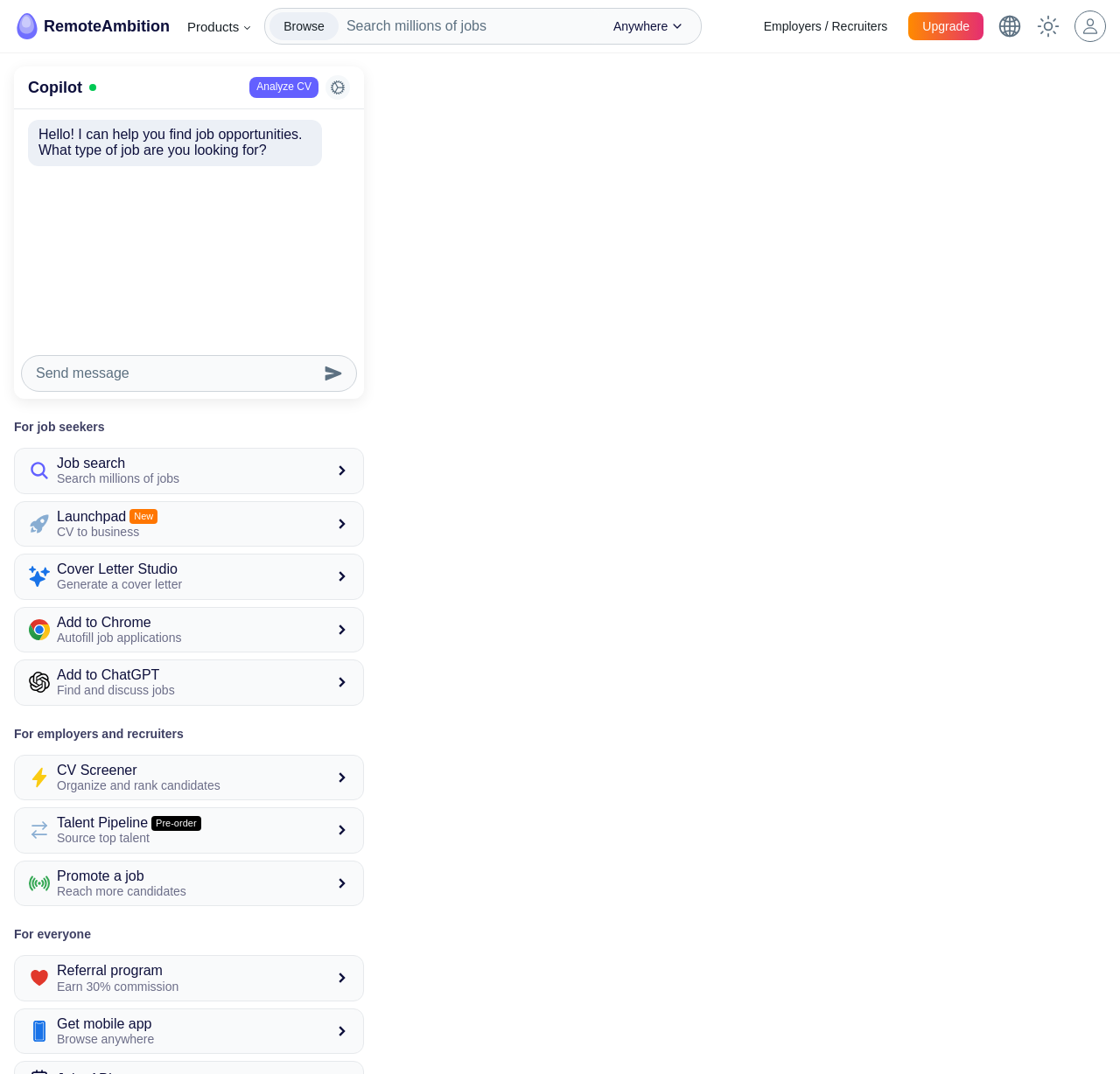Select the bounding box coordinates of the element I need to click to carry out the following instruction: "Upgrade to premium".

[0.824, 0.011, 0.866, 0.037]